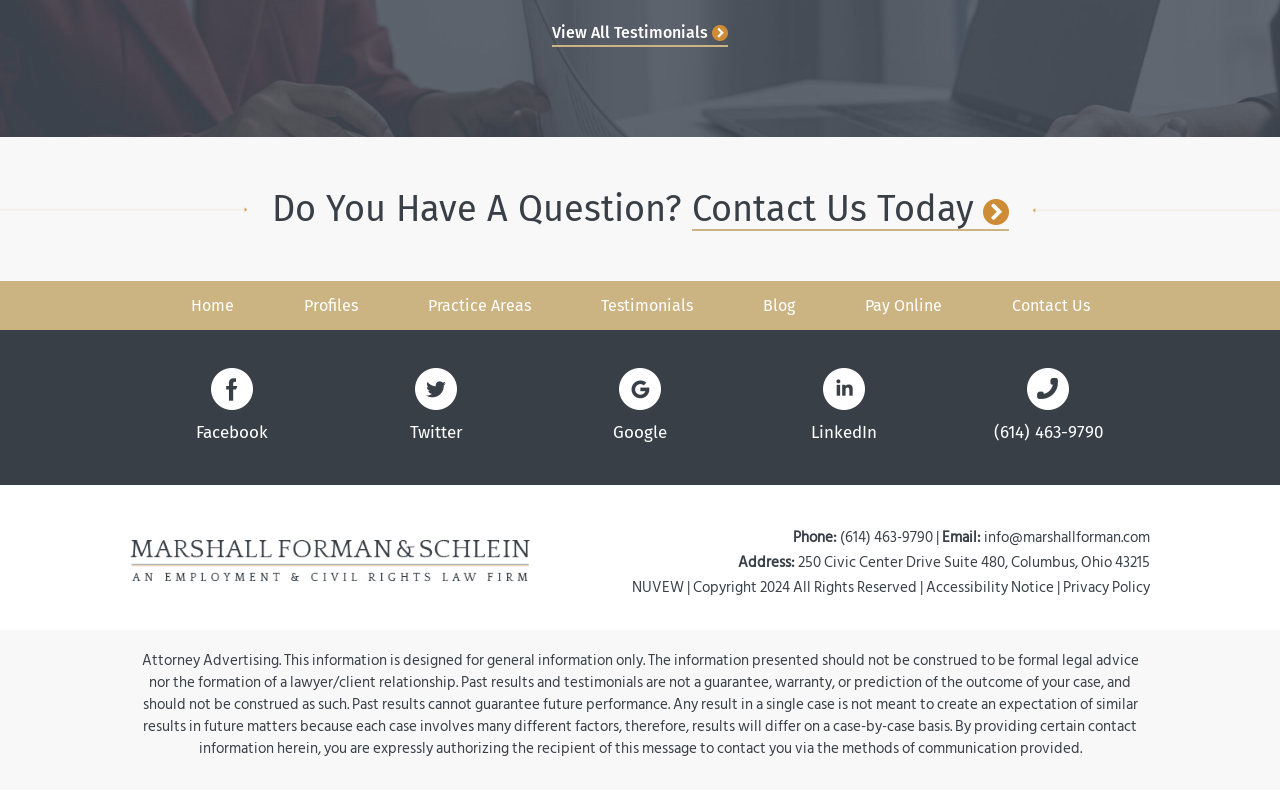What is the address of the law firm?
From the details in the image, answer the question comprehensively.

I found the address by looking at the link with the text '250 Civic Center Drive Suite 480, Columbus, Ohio 43215' which is located at the bottom of the page, near the 'Address:' label.